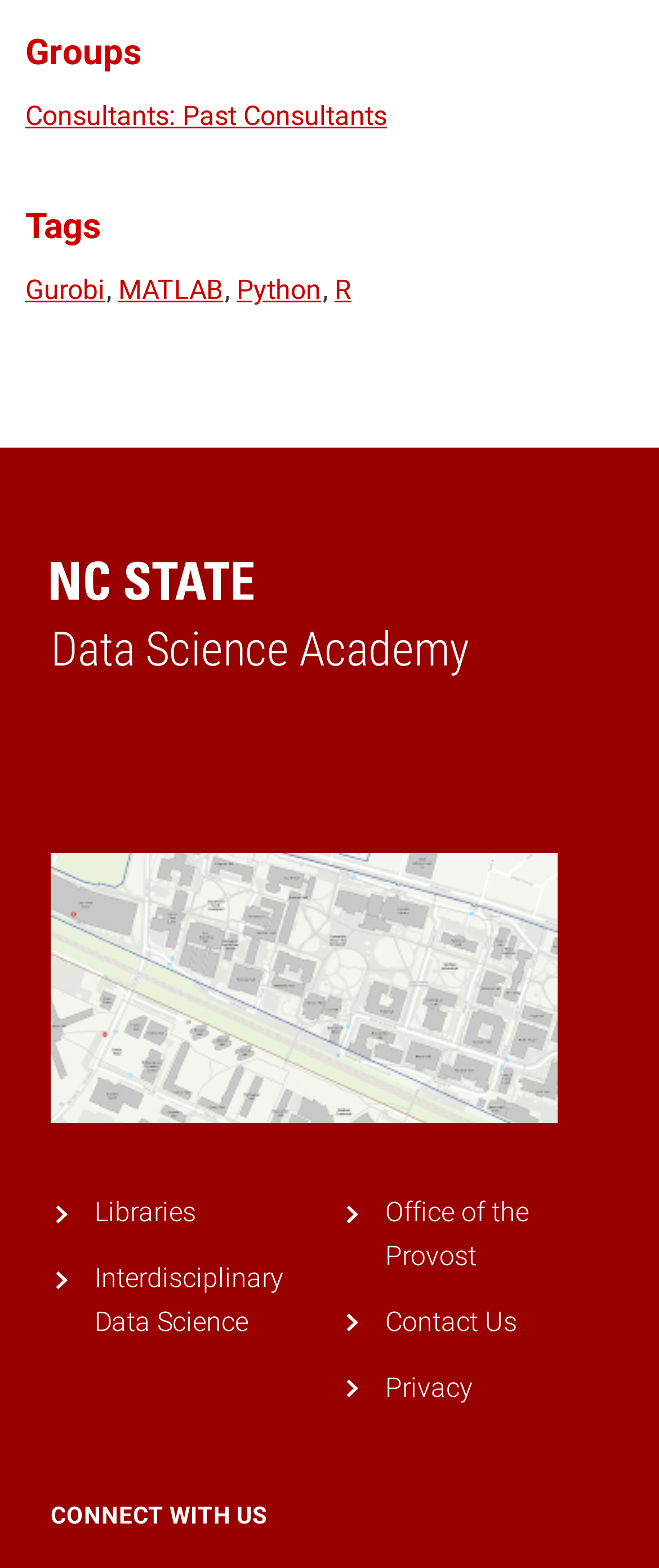Locate the bounding box coordinates of the item that should be clicked to fulfill the instruction: "Explore nc state university map".

[0.077, 0.619, 0.846, 0.639]